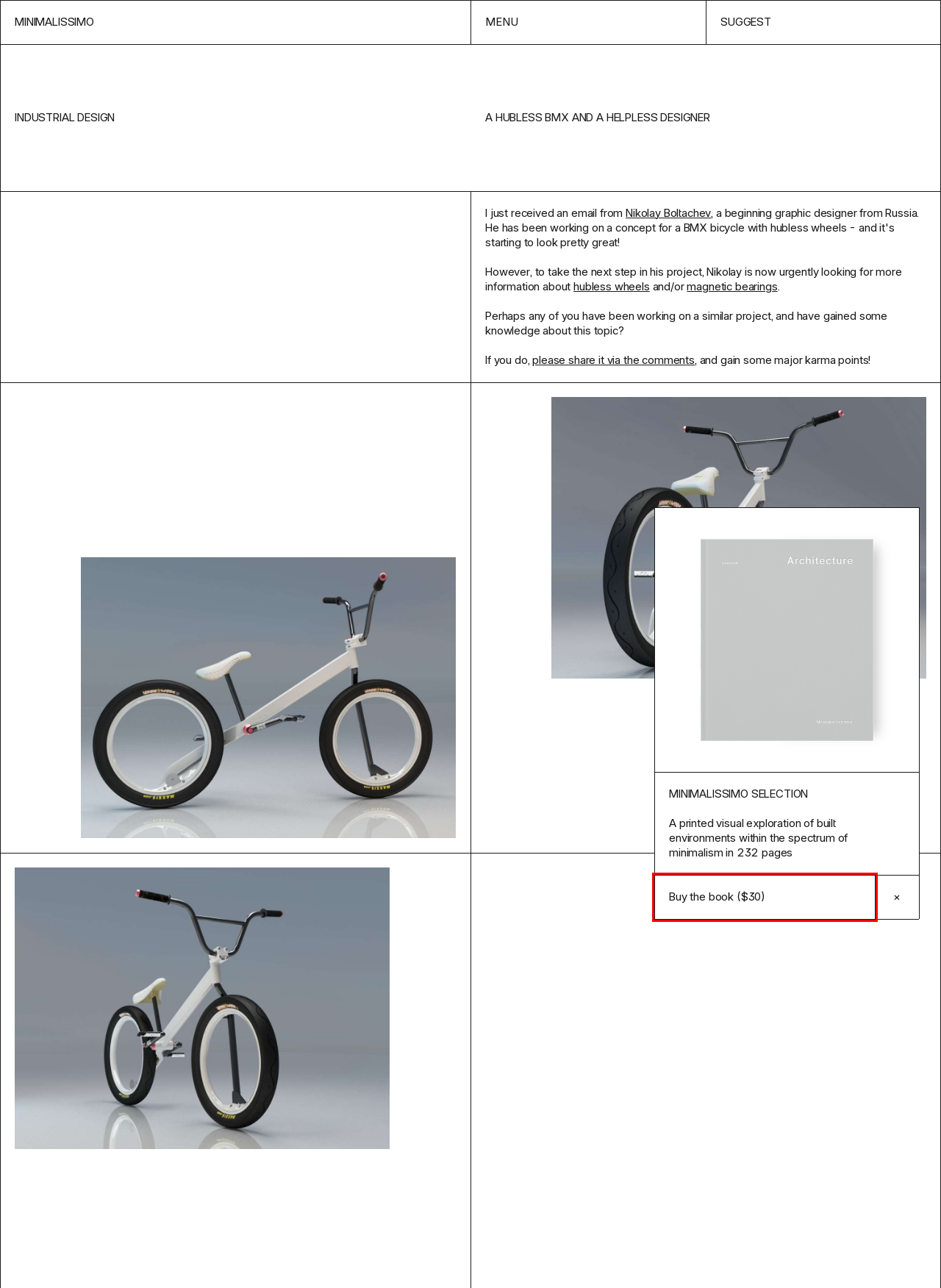Check out the screenshot of a webpage with a red rectangle bounding box. Select the best fitting webpage description that aligns with the new webpage after clicking the element inside the bounding box. Here are the candidates:
A. Privacy Policy – Minimalissimo - Minimalism in Design
B. Minimalissimo – Minimalism in Design
C. Suggest – Minimalissimo - Minimalism in Design
D. M–Selection: Architecture – Minimalissimo Supply
E. M–Watch – Minimalissimo Supply
F. Sponsorship – Minimalissimo - Minimalism in Design
G. M–Backpack – Minimalissimo Supply
H. Case-Real’s Tube Amp – Minimalissimo - Minimalism in Design

D